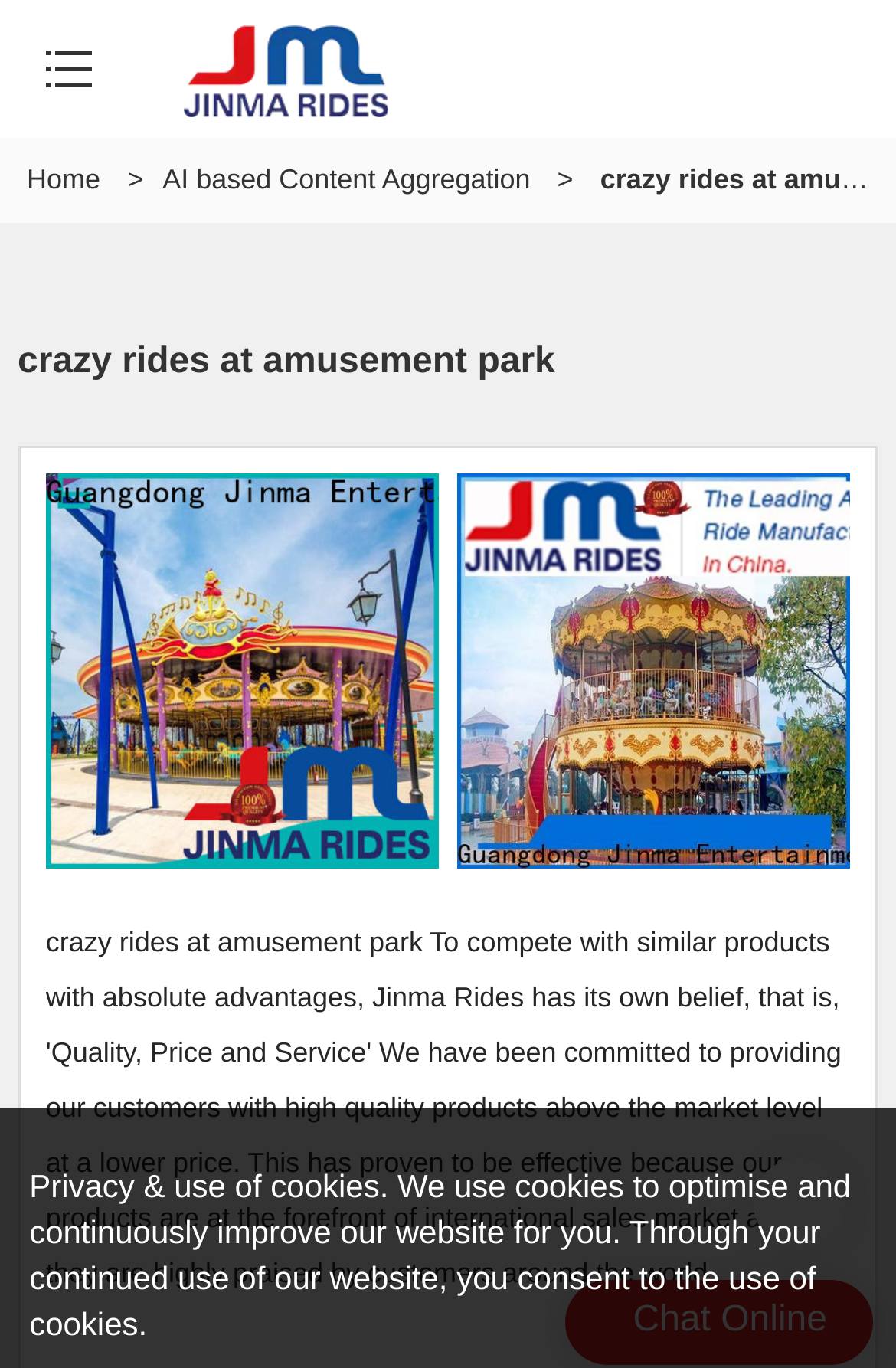Bounding box coordinates are specified in the format (top-left x, top-left y, bottom-right x, bottom-right y). All values are floating point numbers bounded between 0 and 1. Please provide the bounding box coordinate of the region this sentence describes: alt="crazy rides at amusement park"

[0.051, 0.475, 0.491, 0.502]